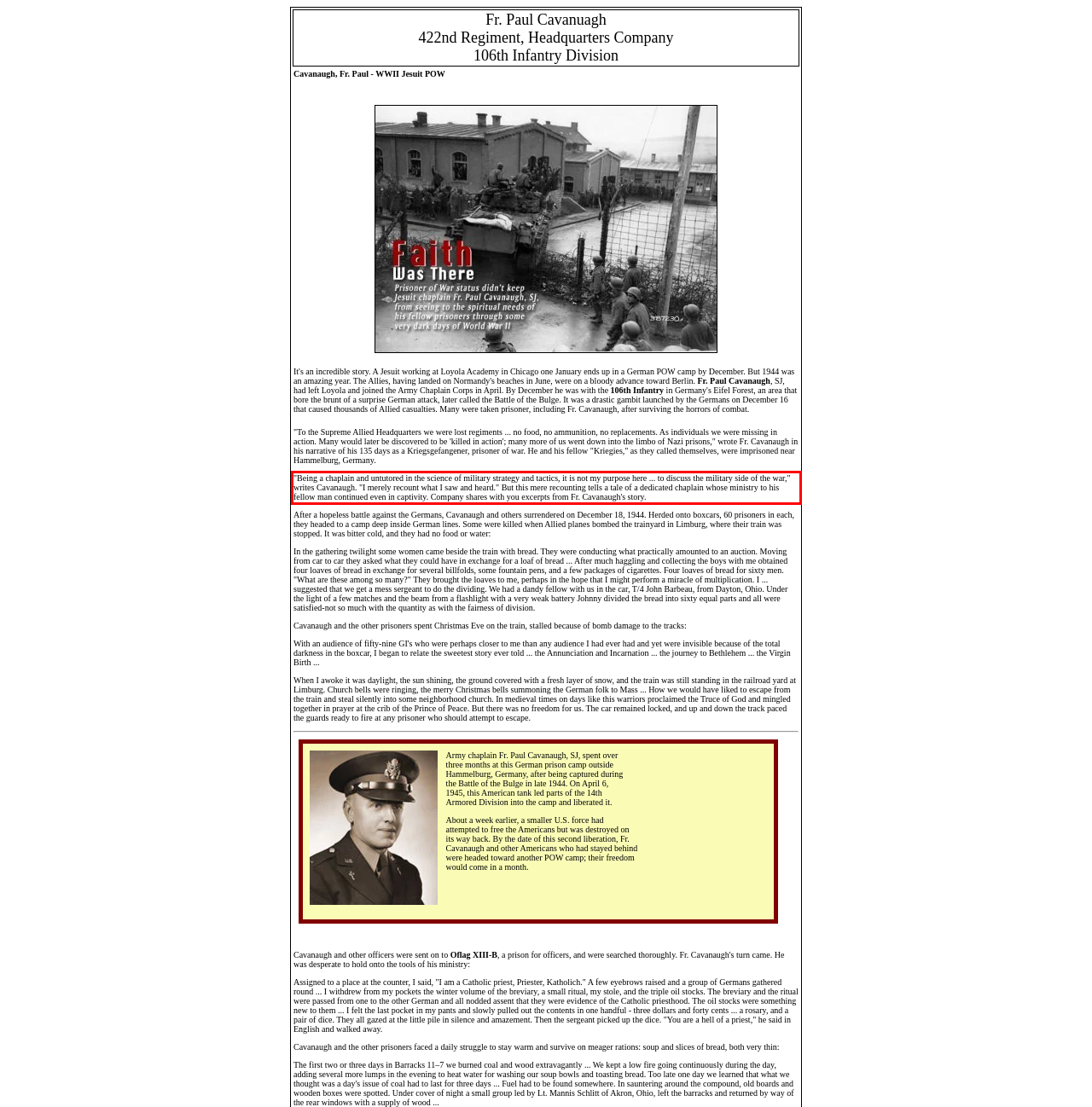With the given screenshot of a webpage, locate the red rectangle bounding box and extract the text content using OCR.

"Being a chaplain and untutored in the science of military strategy and tactics, it is not my purpose here ... to discuss the military side of the war," writes Cavanaugh. "I merely recount what I saw and heard." But this mere recounting tells a tale of a dedicated chaplain whose ministry to his fellow man continued even in captivity. Company shares with you excerpts from Fr. Cavanaugh's story.